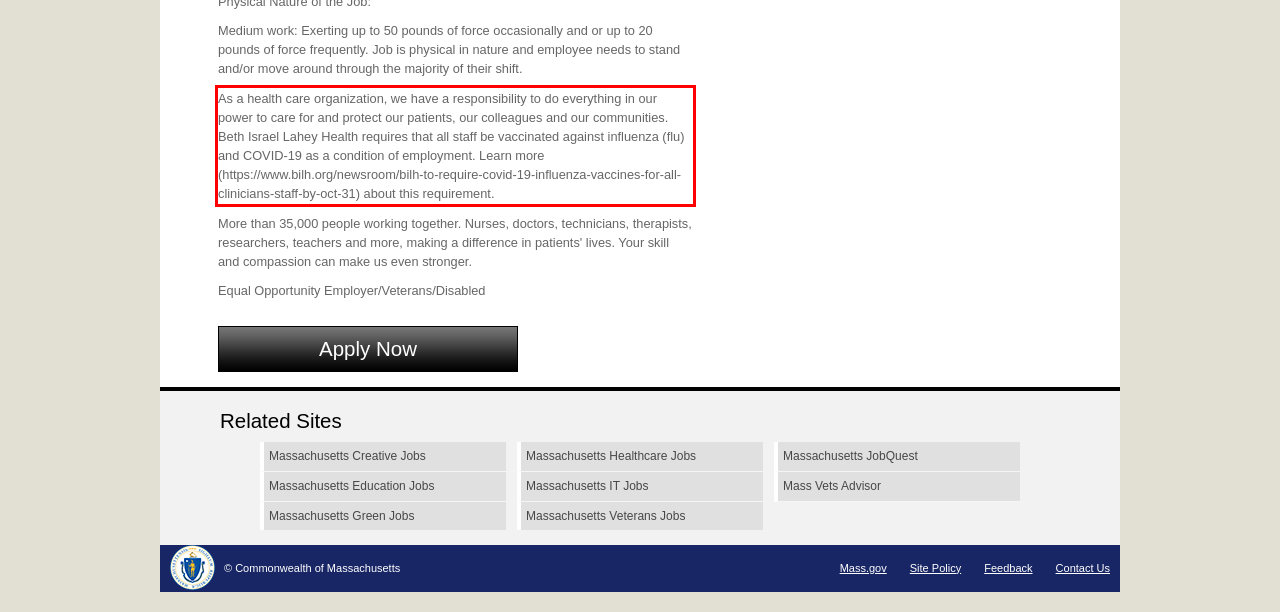You are given a screenshot showing a webpage with a red bounding box. Perform OCR to capture the text within the red bounding box.

As a health care organization, we have a responsibility to do everything in our power to care for and protect our patients, our colleagues and our communities. Beth Israel Lahey Health requires that all staff be vaccinated against influenza (flu) and COVID-19 as a condition of employment. Learn more (https://www.bilh.org/newsroom/bilh-to-require-covid-19-influenza-vaccines-for-all-clinicians-staff-by-oct-31) about this requirement.